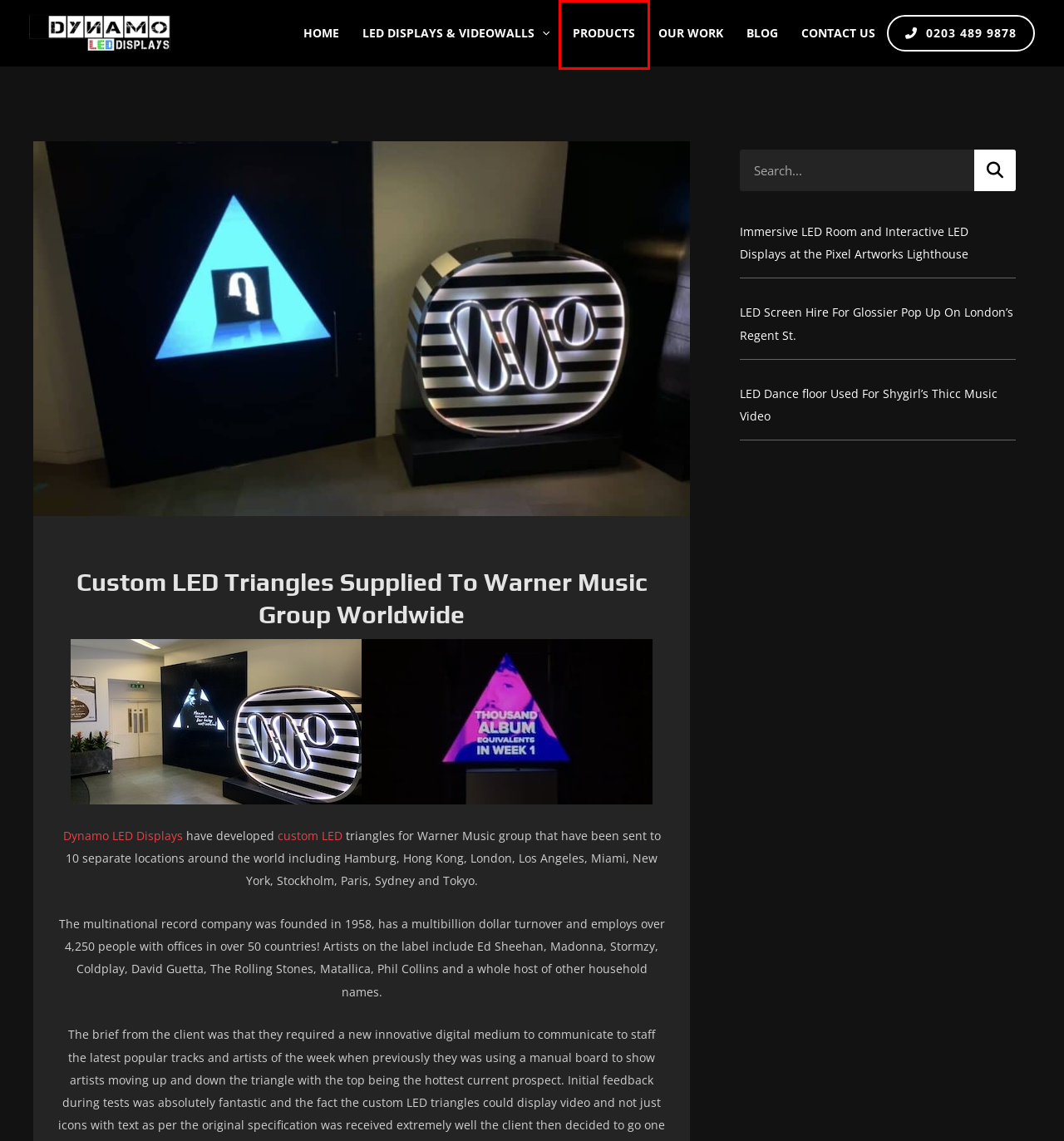Given a screenshot of a webpage with a red bounding box highlighting a UI element, determine which webpage description best matches the new webpage that appears after clicking the highlighted element. Here are the candidates:
A. LED Dance floor Used For Shygirl's Thicc Music Video - LED Display & LED Screen Installations
B. Led display products
C. Immersive LED Room & Interactive LED Displays at Pixel Artworks
D. Blog - Dynamo LED Displays UK - Latest Industry News
E. LED Screen Hire For Glossier Pop Up On London's Regent St.
F. Custom LED Displays - LED Display & LED Screen Installations
G. LED Screen & LED Display Installations - Trusted UK Experts
H. OUR WORK - State Of The Art - LED Display Installations

B